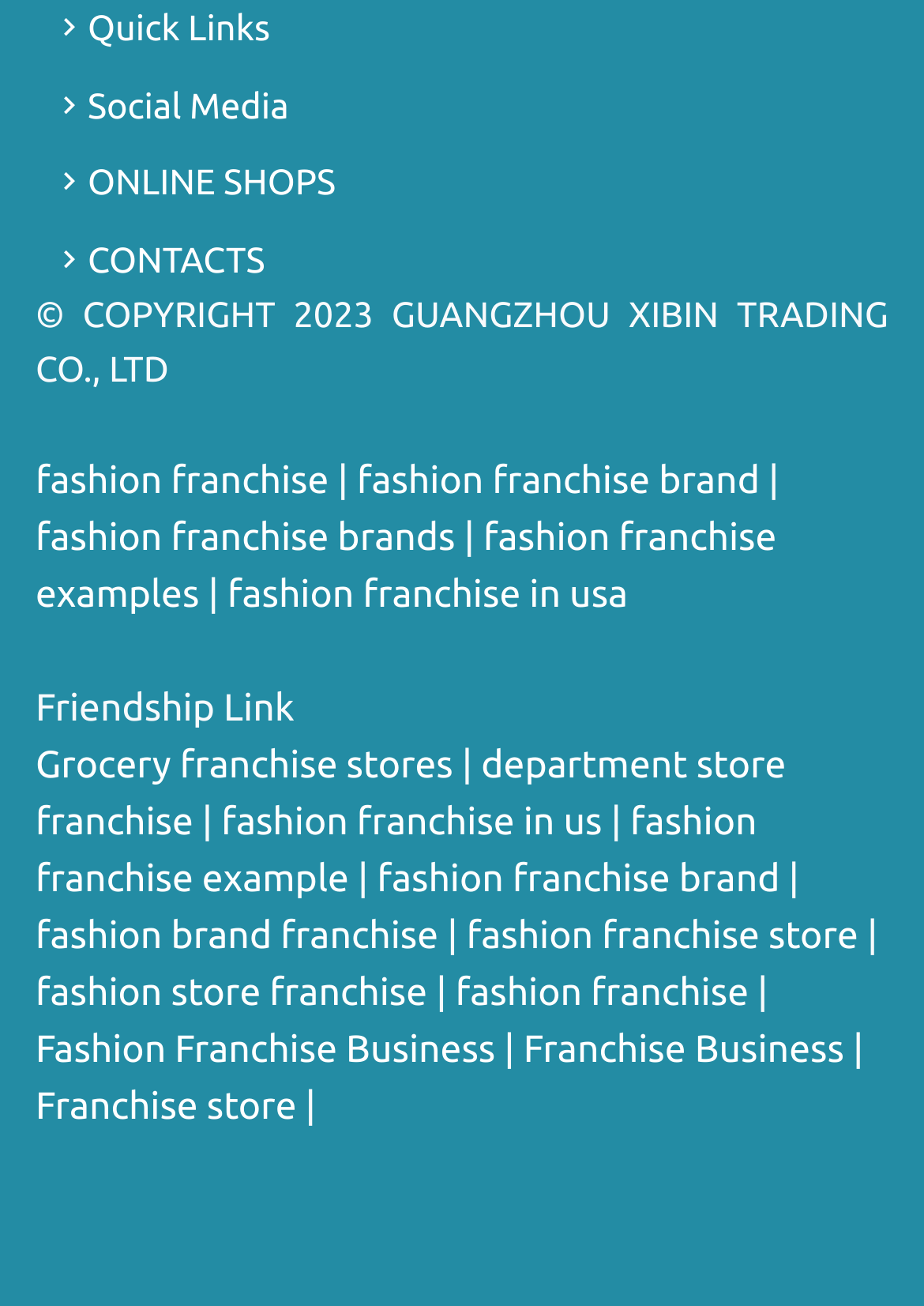Answer with a single word or phrase: 
How many buttons are at the top?

4